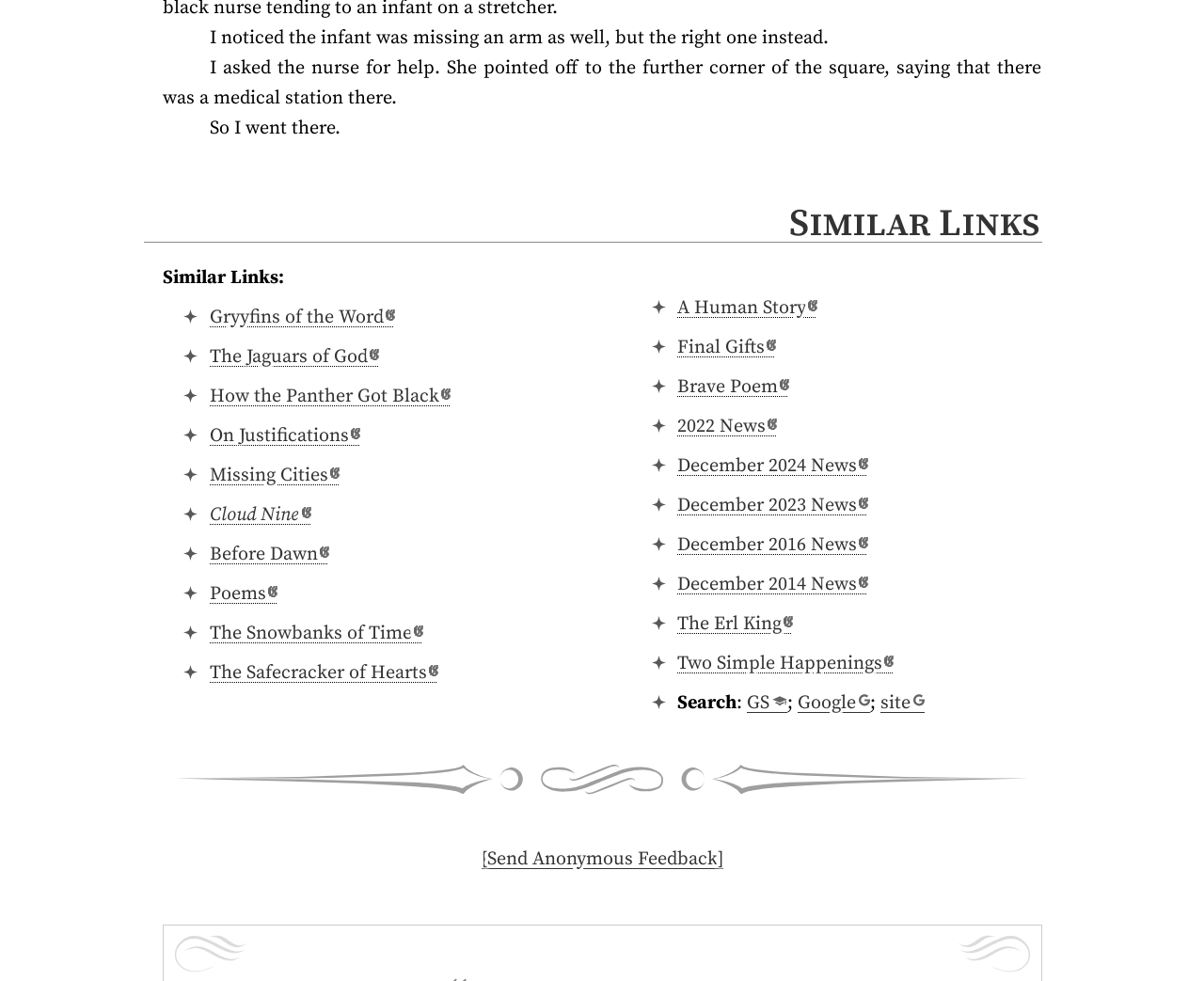Highlight the bounding box coordinates of the element that should be clicked to carry out the following instruction: "View recent posts". The coordinates must be given as four float numbers ranging from 0 to 1, i.e., [left, top, right, bottom].

None